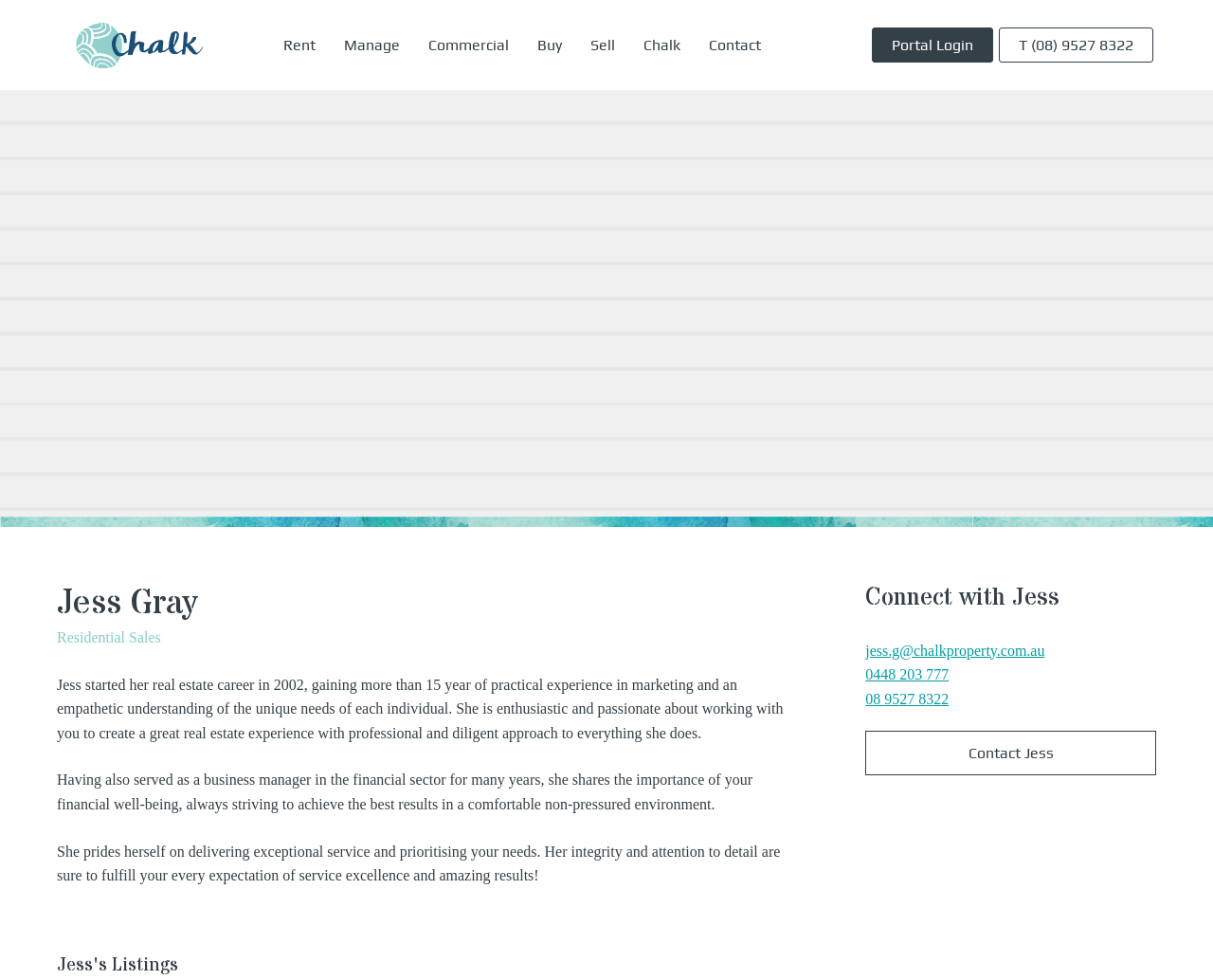Provide a thorough and detailed response to the question by examining the image: 
What is Jess's profession?

Based on the webpage, Jess is a real estate agent with over 15 years of experience in marketing and a deep understanding of individual needs. This is evident from the text 'Jess started her real estate career in 2002...' and her introduction as 'Residential Sales'.